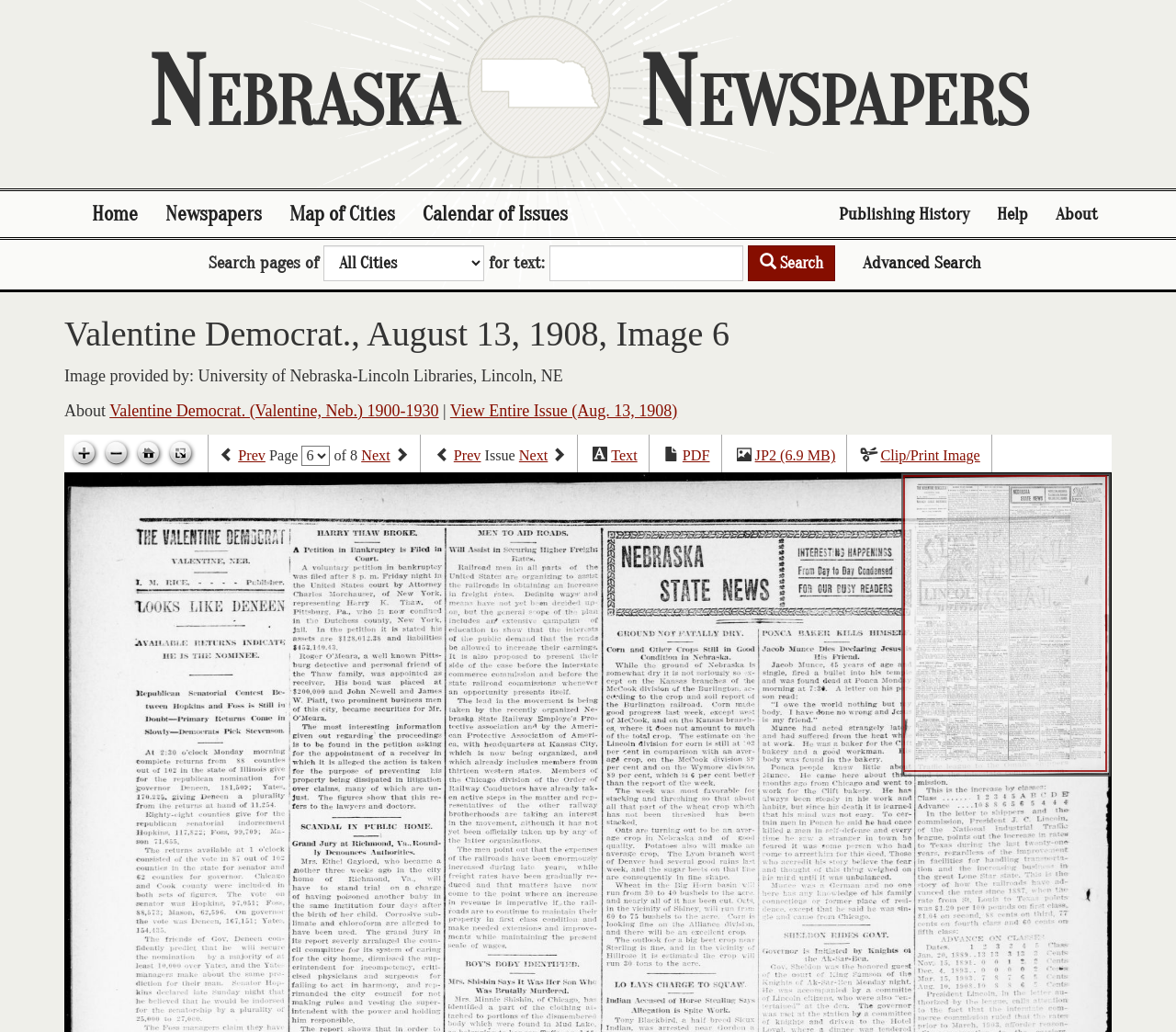Bounding box coordinates should be in the format (top-left x, top-left y, bottom-right x, bottom-right y) and all values should be floating point numbers between 0 and 1. Determine the bounding box coordinate for the UI element described as: alt="Fordham University Seal"

None